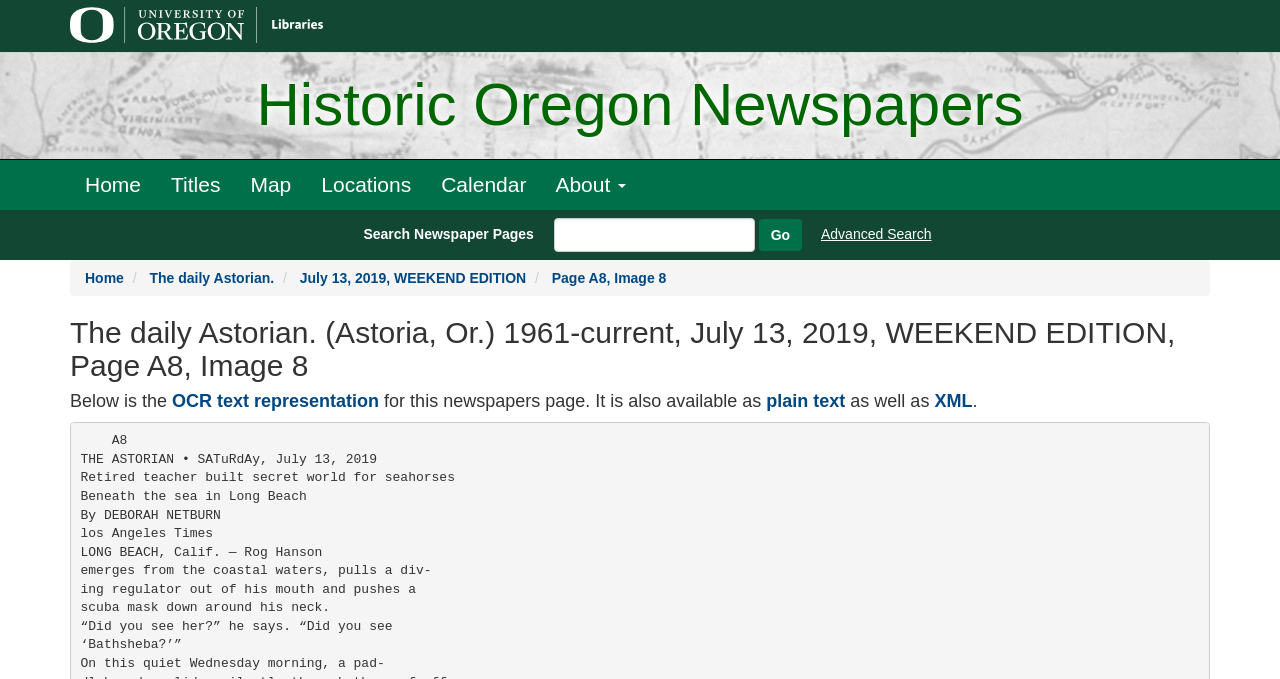Please predict the bounding box coordinates of the element's region where a click is necessary to complete the following instruction: "Go to Home". The coordinates should be represented by four float numbers between 0 and 1, i.e., [left, top, right, bottom].

[0.055, 0.236, 0.122, 0.309]